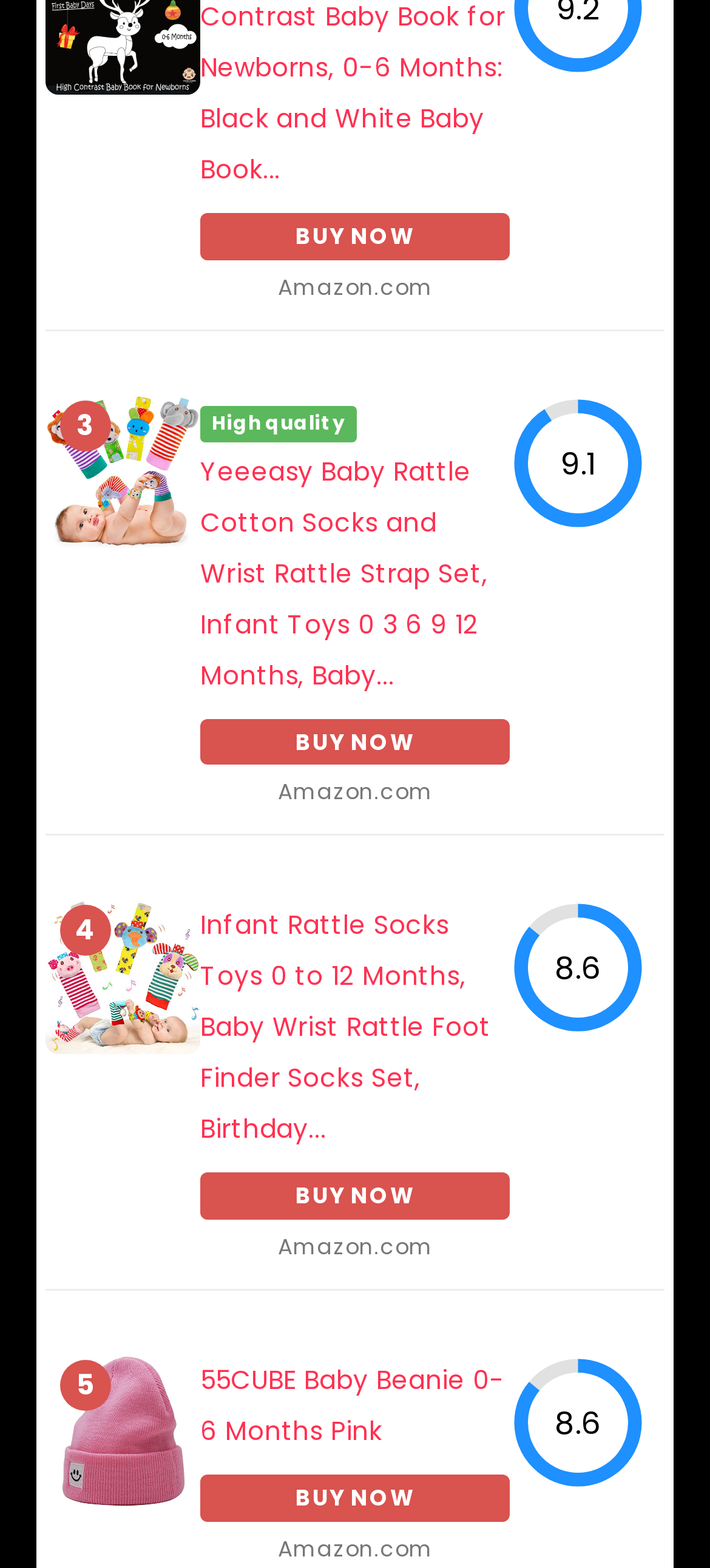What is the rating of the first product?
Based on the screenshot, respond with a single word or phrase.

9.1